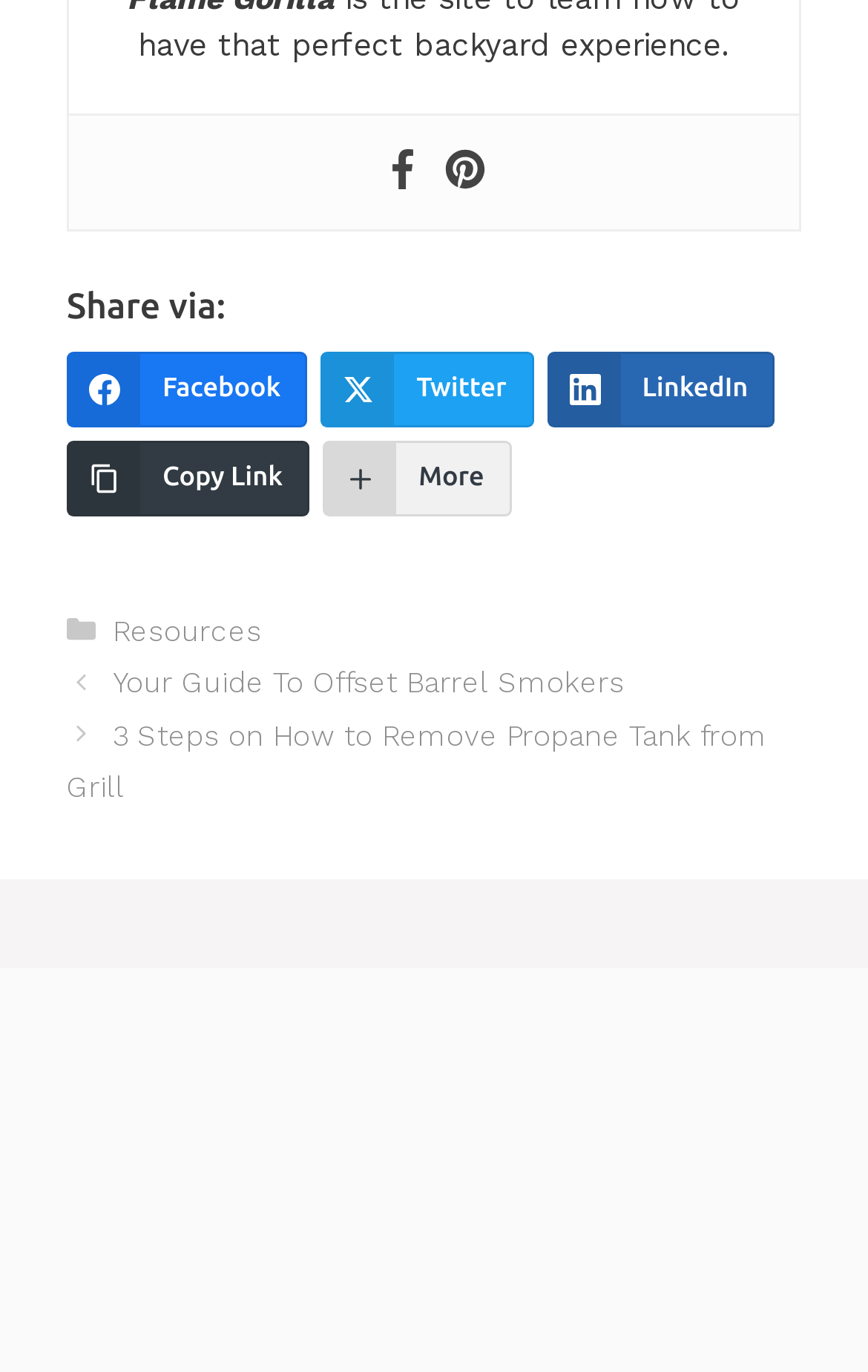Locate the UI element described as follows: "Twitter". Return the bounding box coordinates as four float numbers between 0 and 1 in the order [left, top, right, bottom].

[0.37, 0.257, 0.614, 0.312]